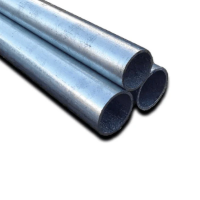What is the primary benefit of galvanization?
Your answer should be a single word or phrase derived from the screenshot.

Resistance against rust and corrosion